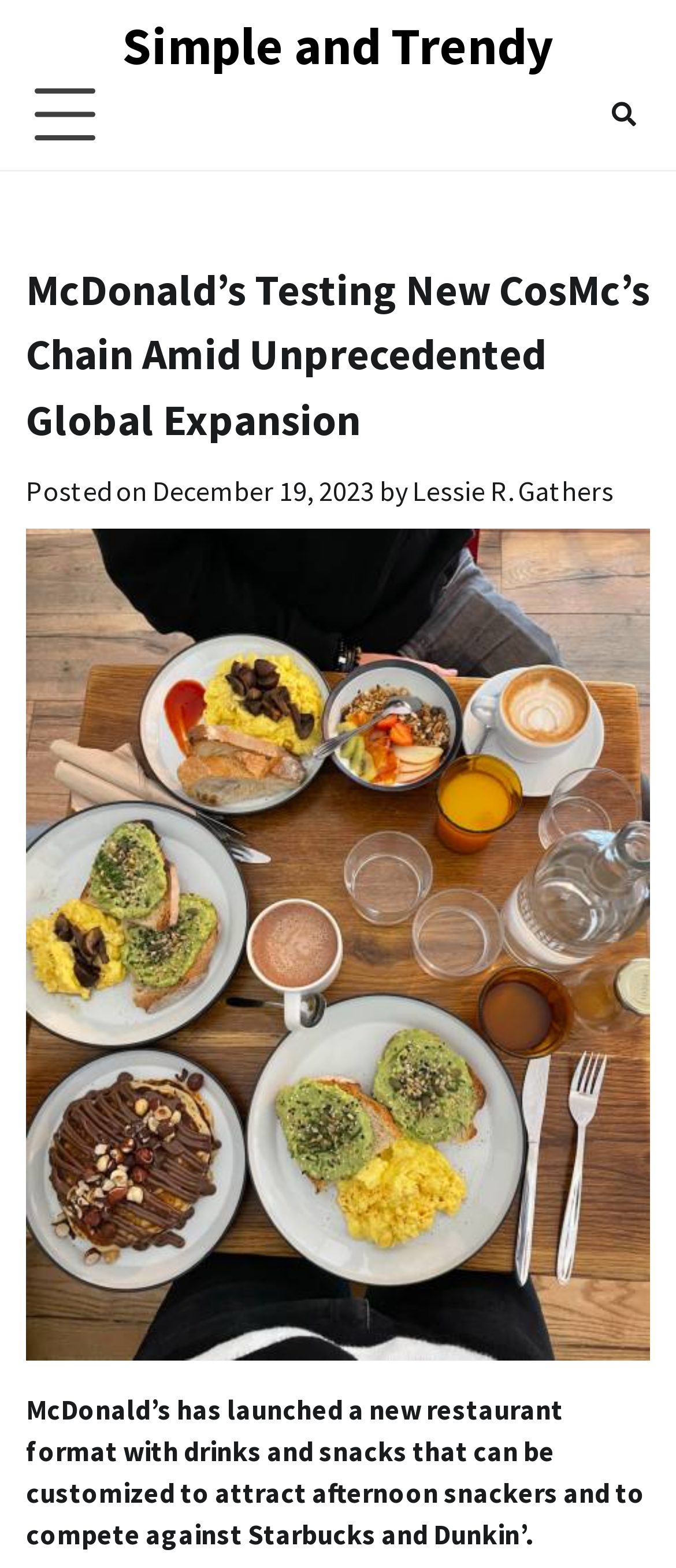When was the article posted?
Using the image as a reference, give an elaborate response to the question.

The question asks about the date when the article was posted. By reading the text, we can find the answer in the sentence 'Posted on December 19, 2023'. This indicates that the article was posted on December 19, 2023.